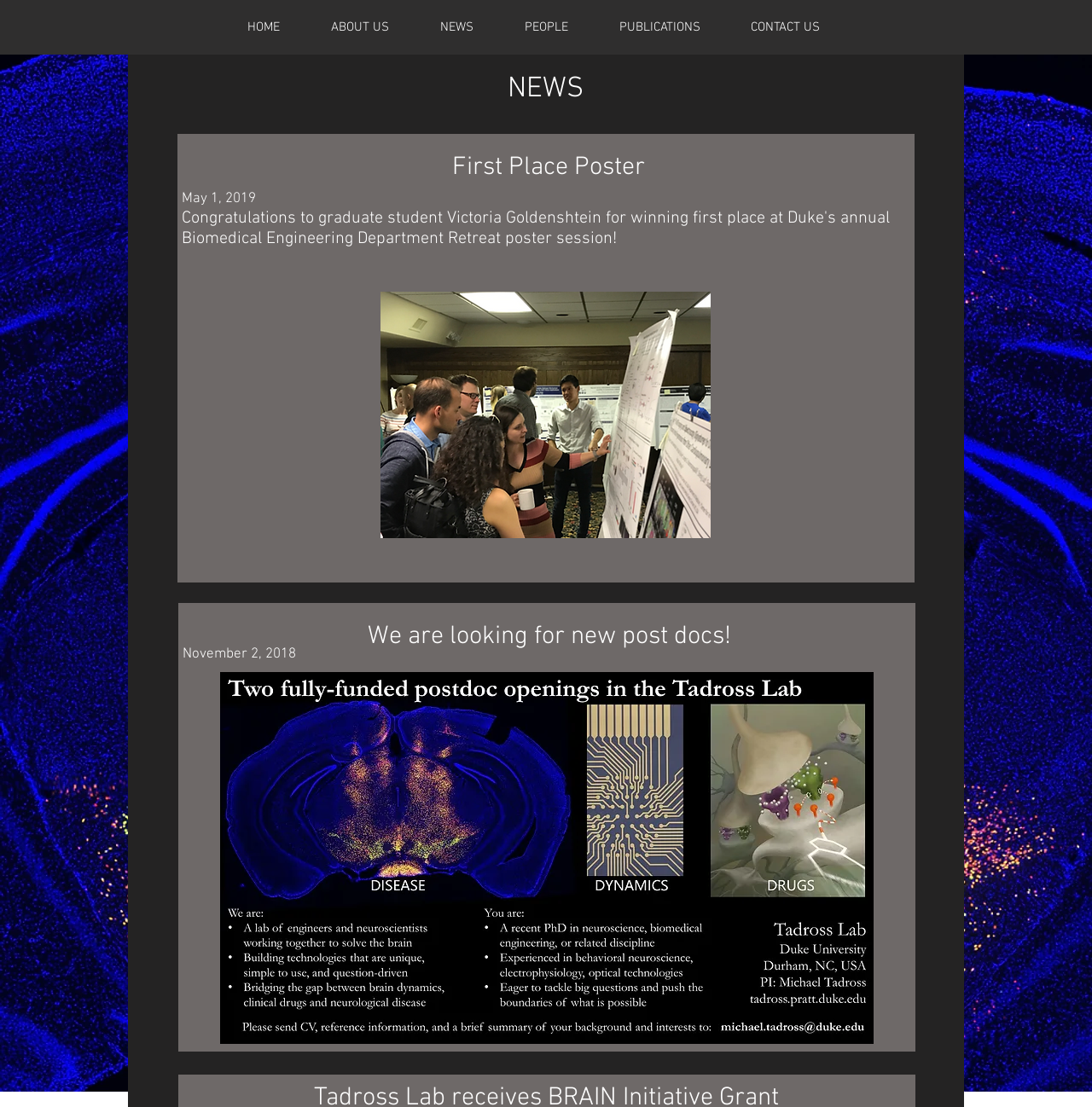What is the current section of the website?
Please give a well-detailed answer to the question.

Based on the webpage structure, the current section is indicated by the heading 'NEWS' with a bounding box of [0.294, 0.065, 0.705, 0.096], which suggests that the user is currently browsing the news archive section of the website.